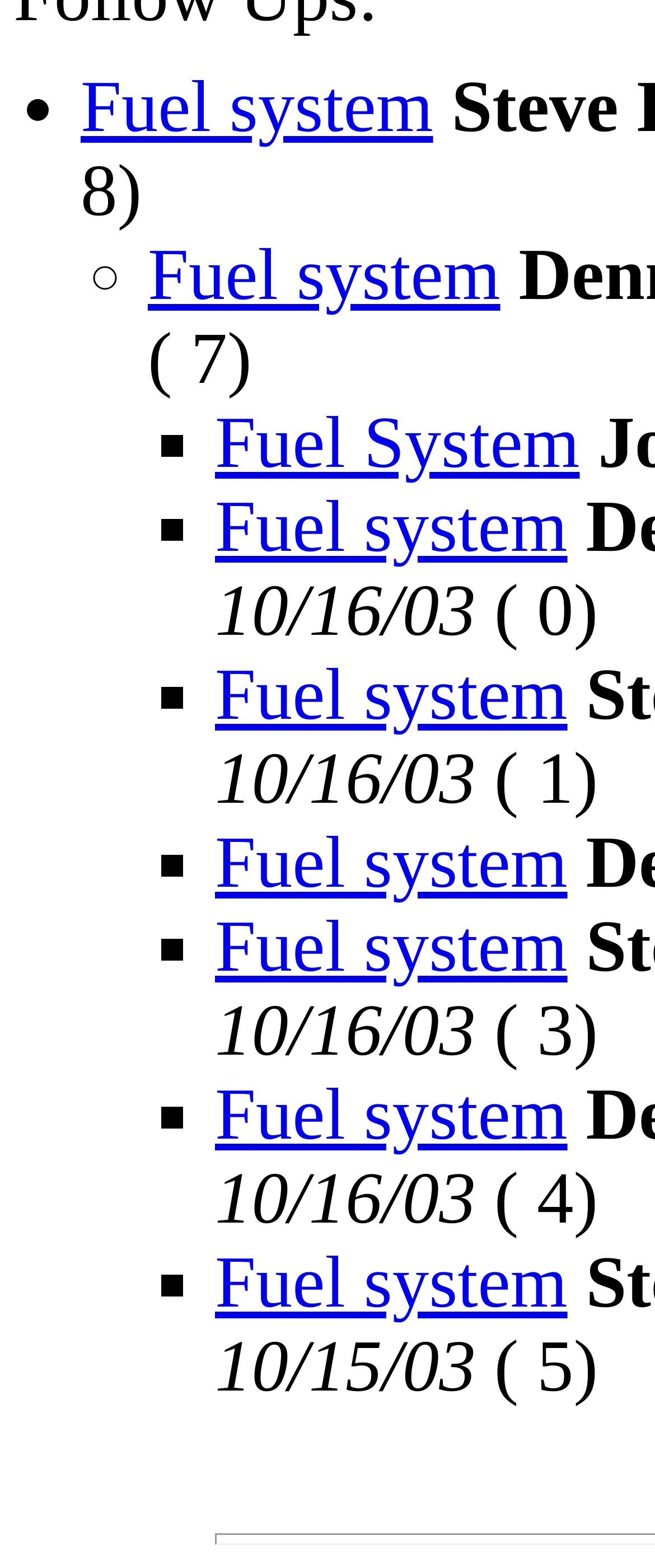Please identify the bounding box coordinates of the clickable region that I should interact with to perform the following instruction: "click on Fuel system". The coordinates should be expressed as four float numbers between 0 and 1, i.e., [left, top, right, bottom].

[0.226, 0.15, 0.764, 0.202]